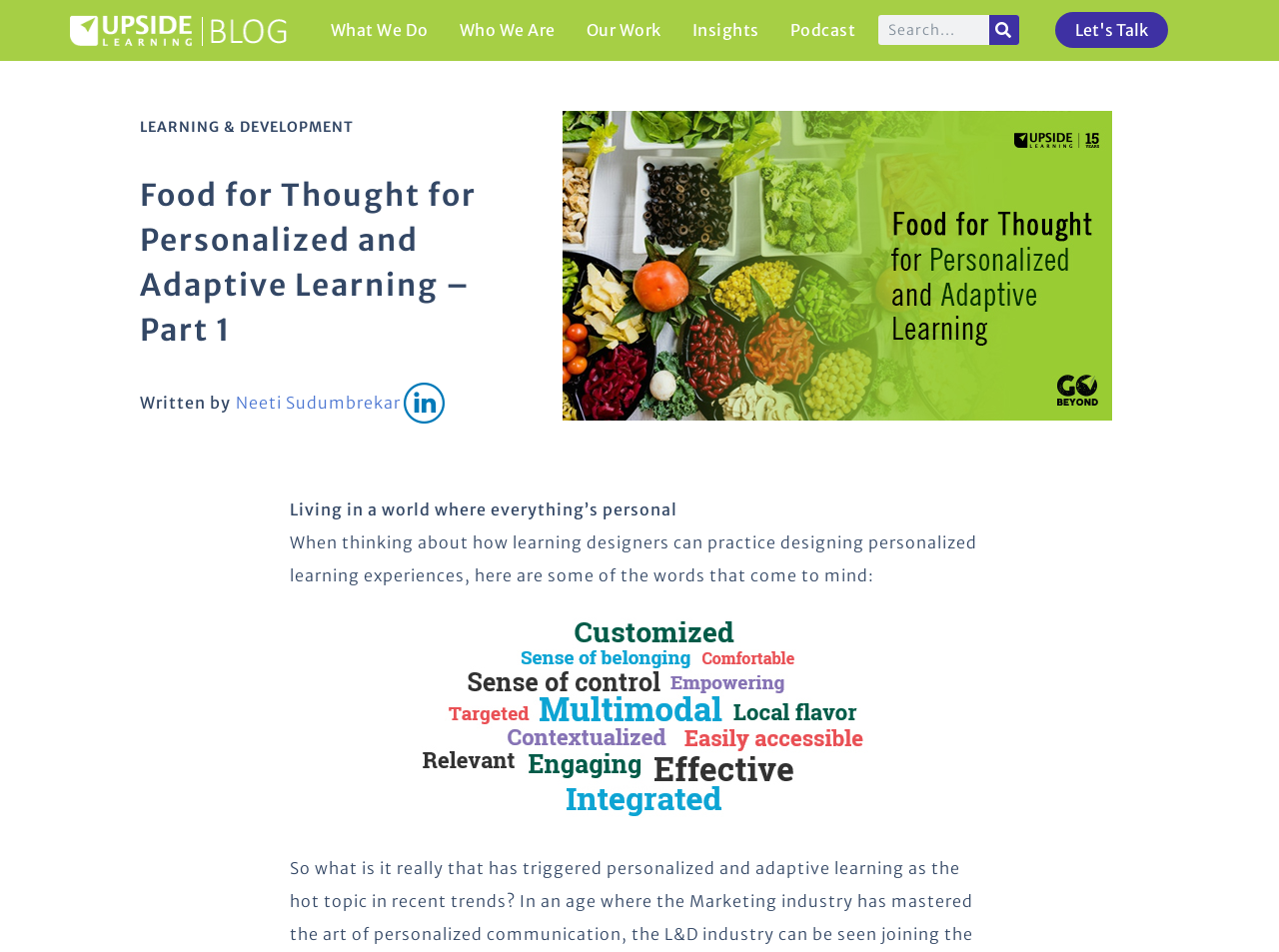Identify the bounding box coordinates of the element that should be clicked to fulfill this task: "Check the 'Recent Posts' section". The coordinates should be provided as four float numbers between 0 and 1, i.e., [left, top, right, bottom].

None